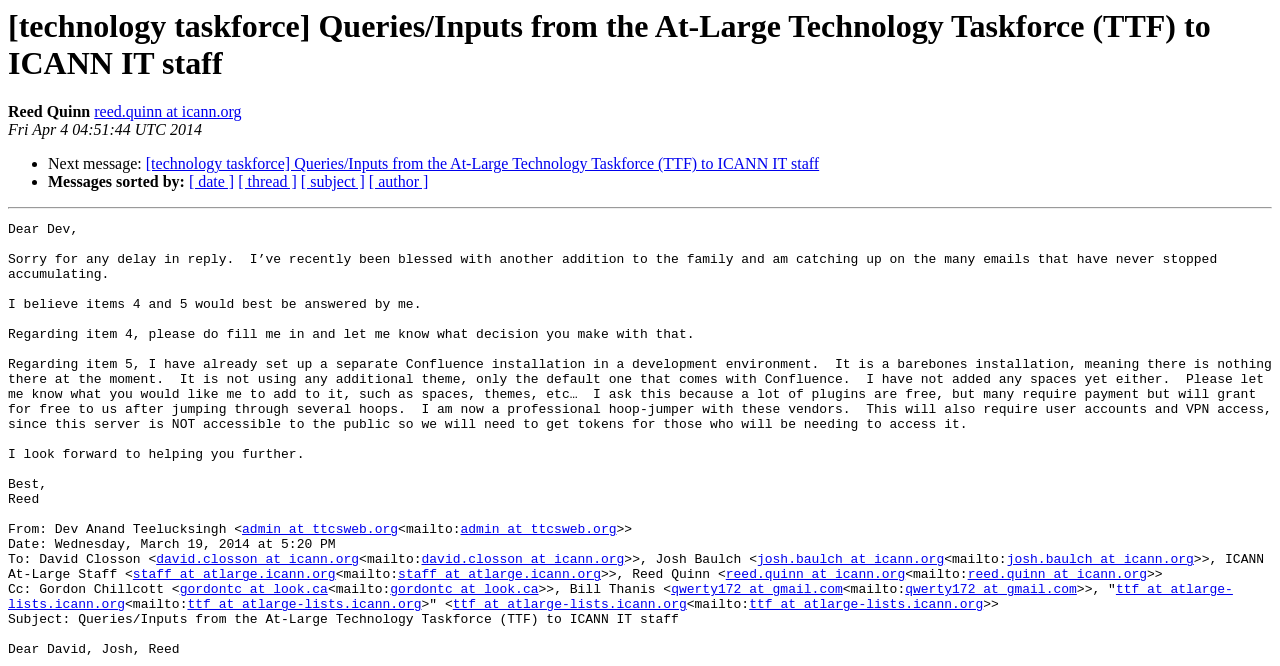What is the main title displayed on this webpage?

[technology taskforce] Queries/Inputs from the At-Large Technology Taskforce (TTF) to ICANN IT staff